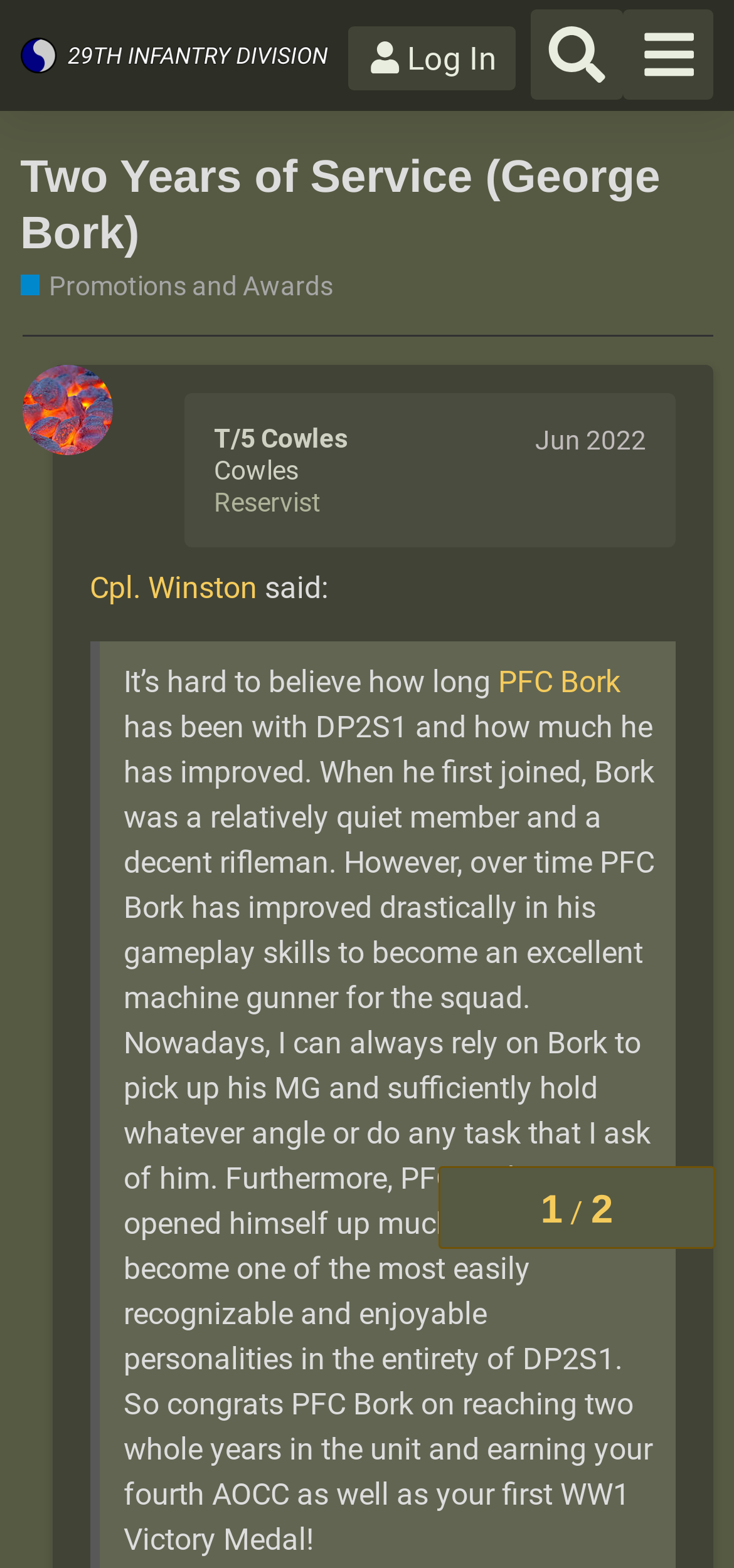What is the name of the person being congratulated?
Based on the image, provide your answer in one word or phrase.

PFC Bork